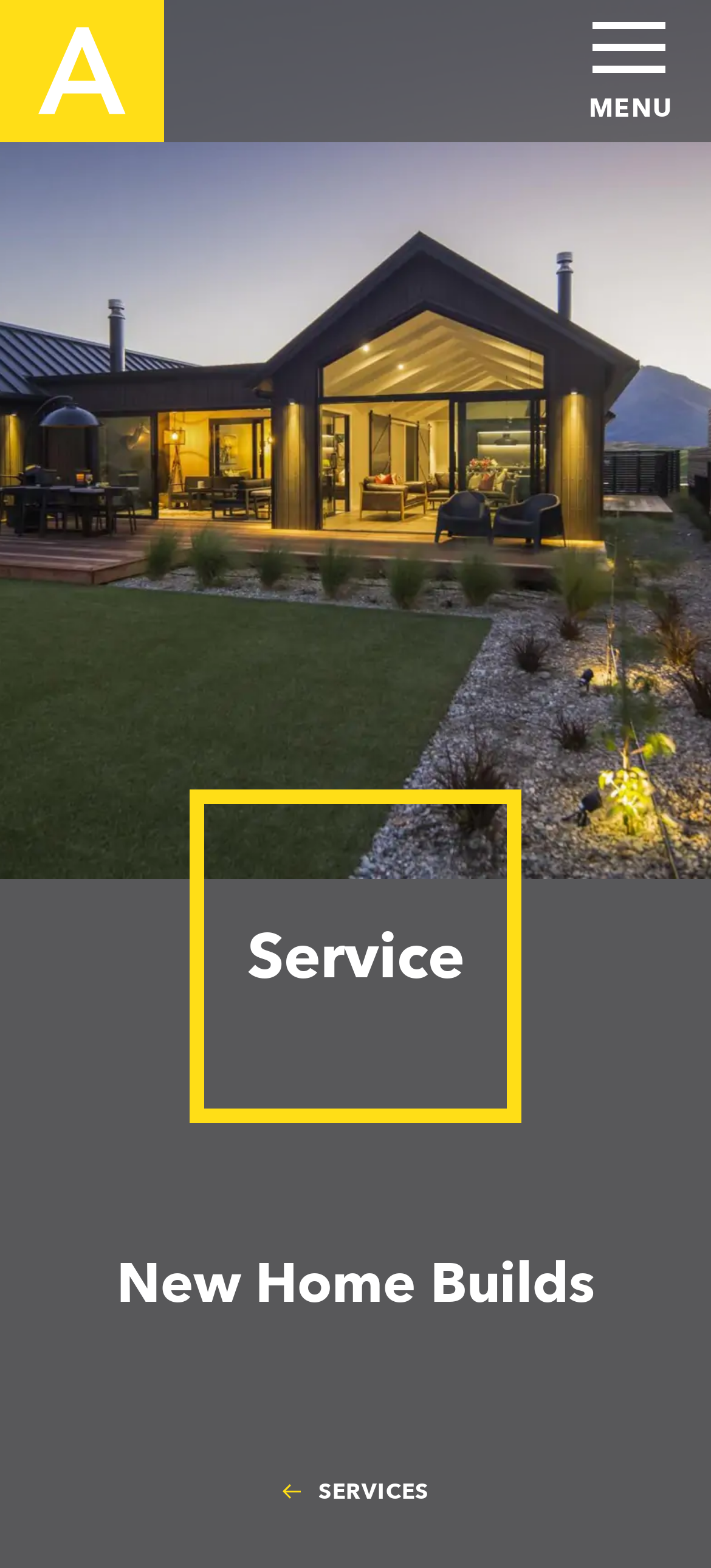What is the purpose of the button on the top right?
Answer with a single word or short phrase according to what you see in the image.

MENU CLOSE